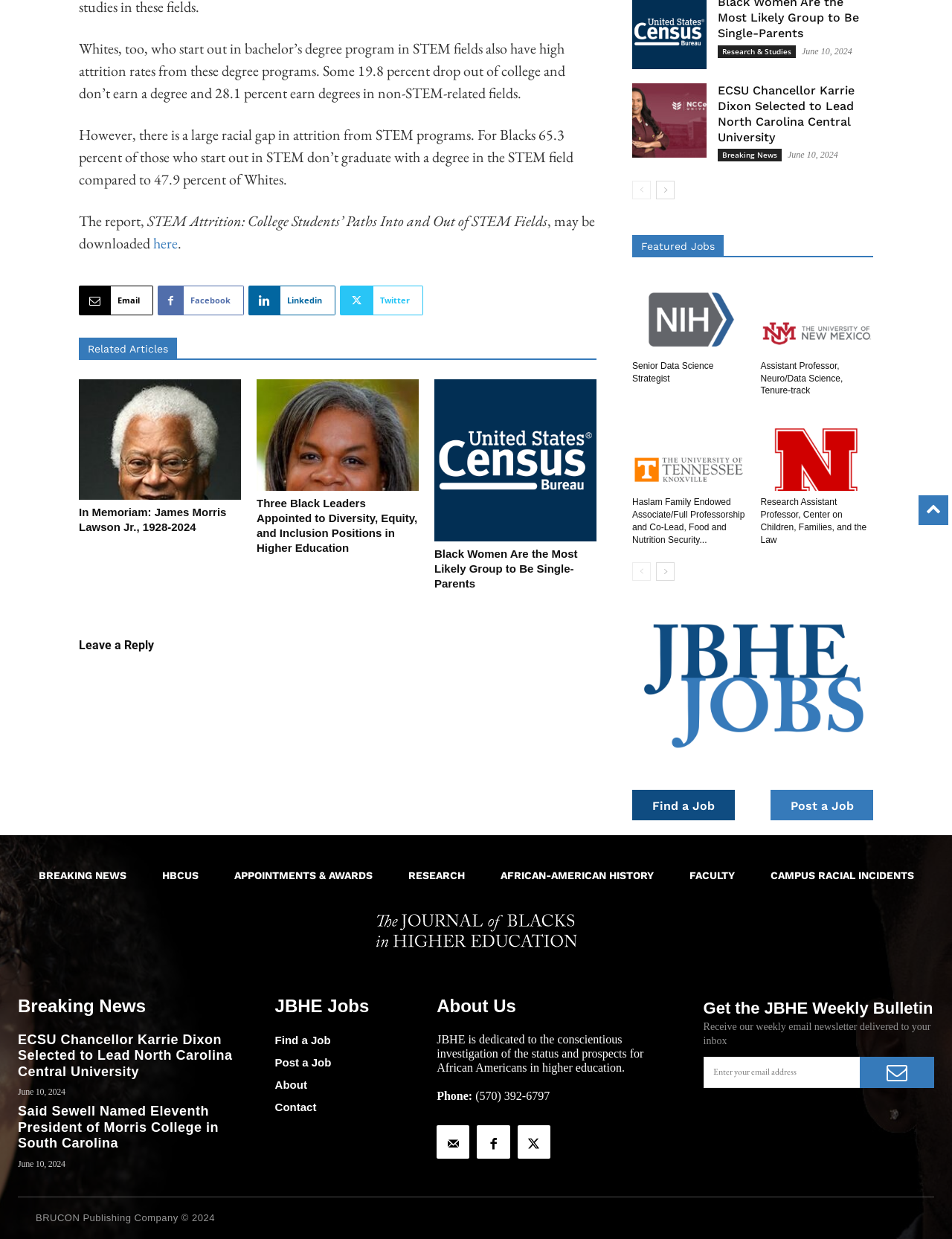Please find the bounding box coordinates (top-left x, top-left y, bottom-right x, bottom-right y) in the screenshot for the UI element described as follows: title="Assistant Professor, Neuro/Data Science, Tenure-track"

[0.799, 0.224, 0.917, 0.286]